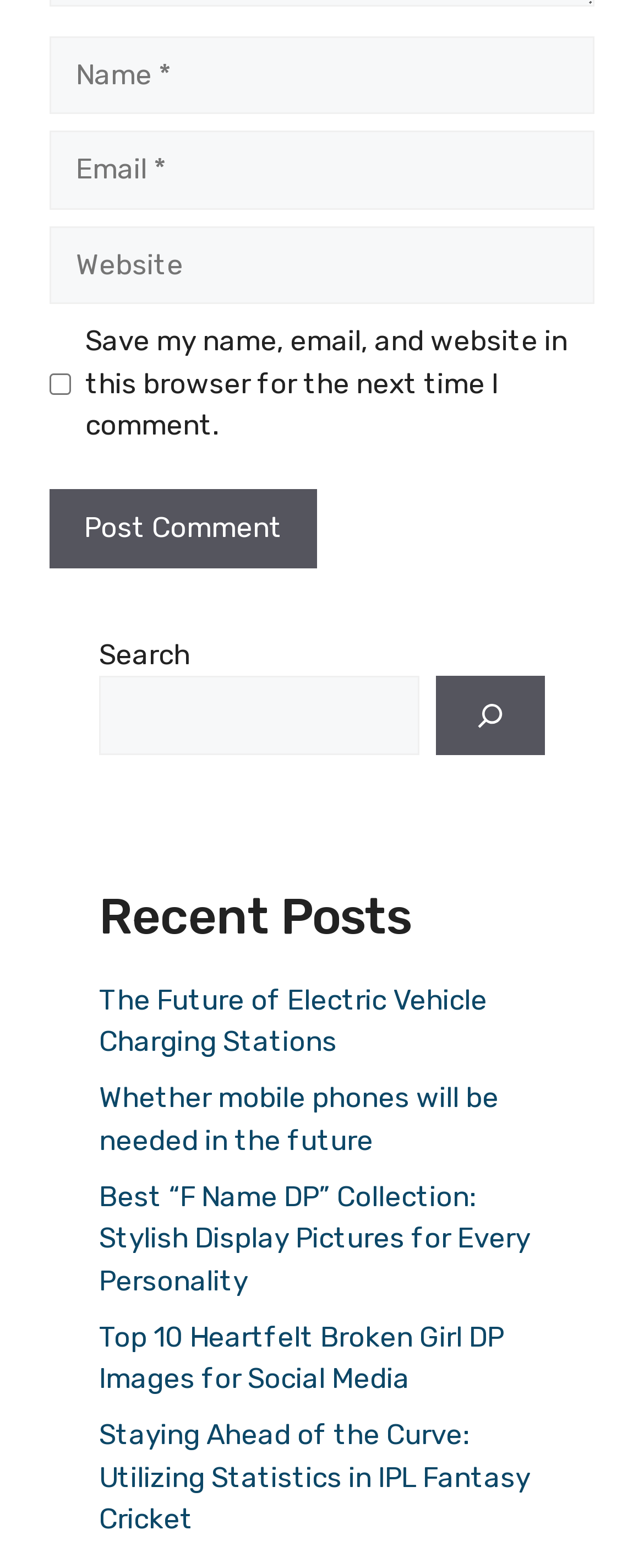Identify the bounding box coordinates for the region to click in order to carry out this instruction: "Post a comment". Provide the coordinates using four float numbers between 0 and 1, formatted as [left, top, right, bottom].

[0.077, 0.312, 0.492, 0.362]